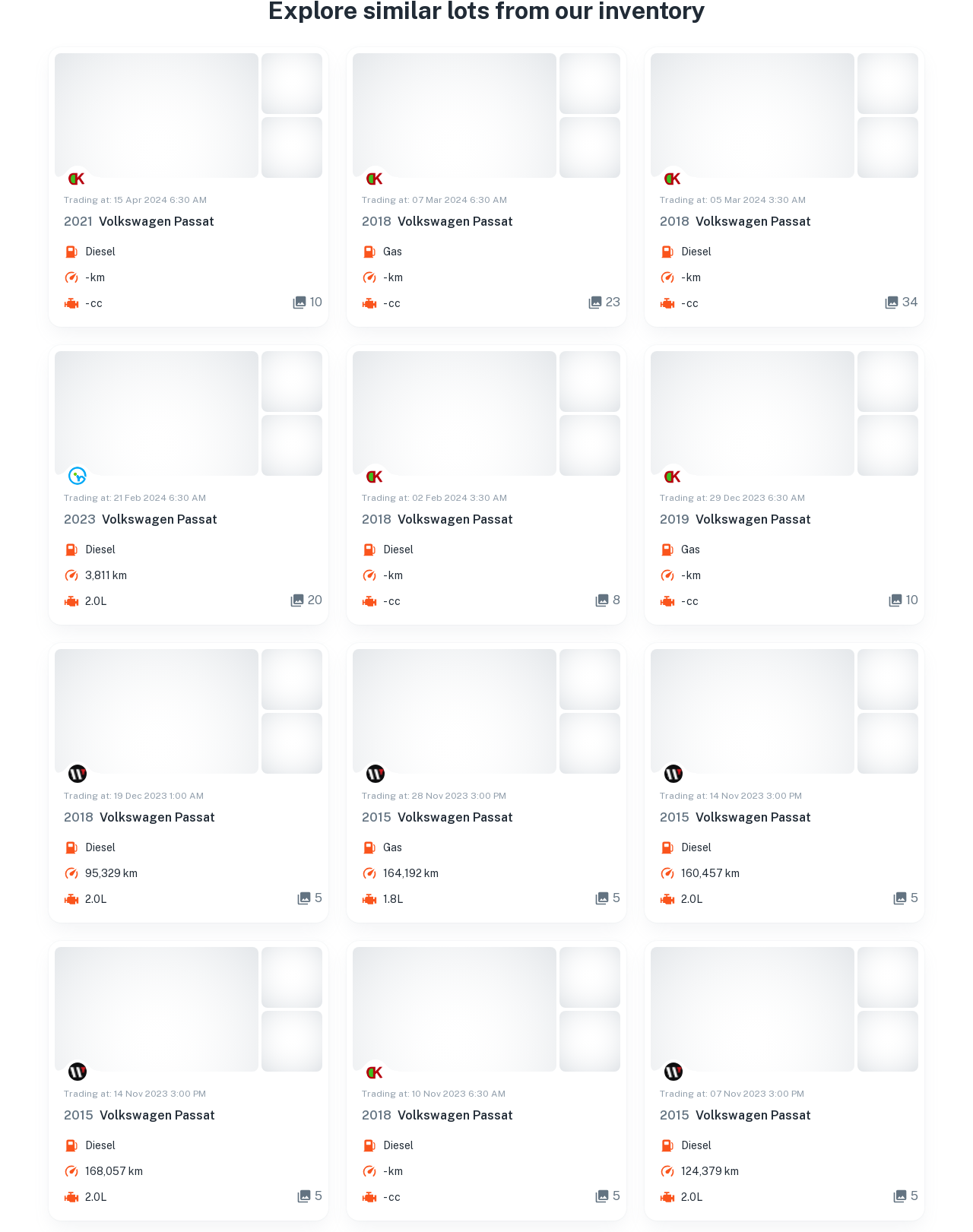How many listings have a 2.0L engine?
Give a single word or phrase as your answer by examining the image.

4